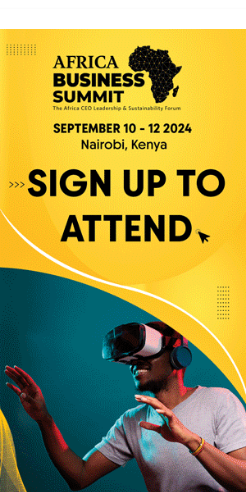What is the individual in the image wearing?
Refer to the image and give a detailed response to the question.

The caption describes the image as featuring a modern individual wearing virtual reality glasses, which symbolize innovation and forward-thinking in business.